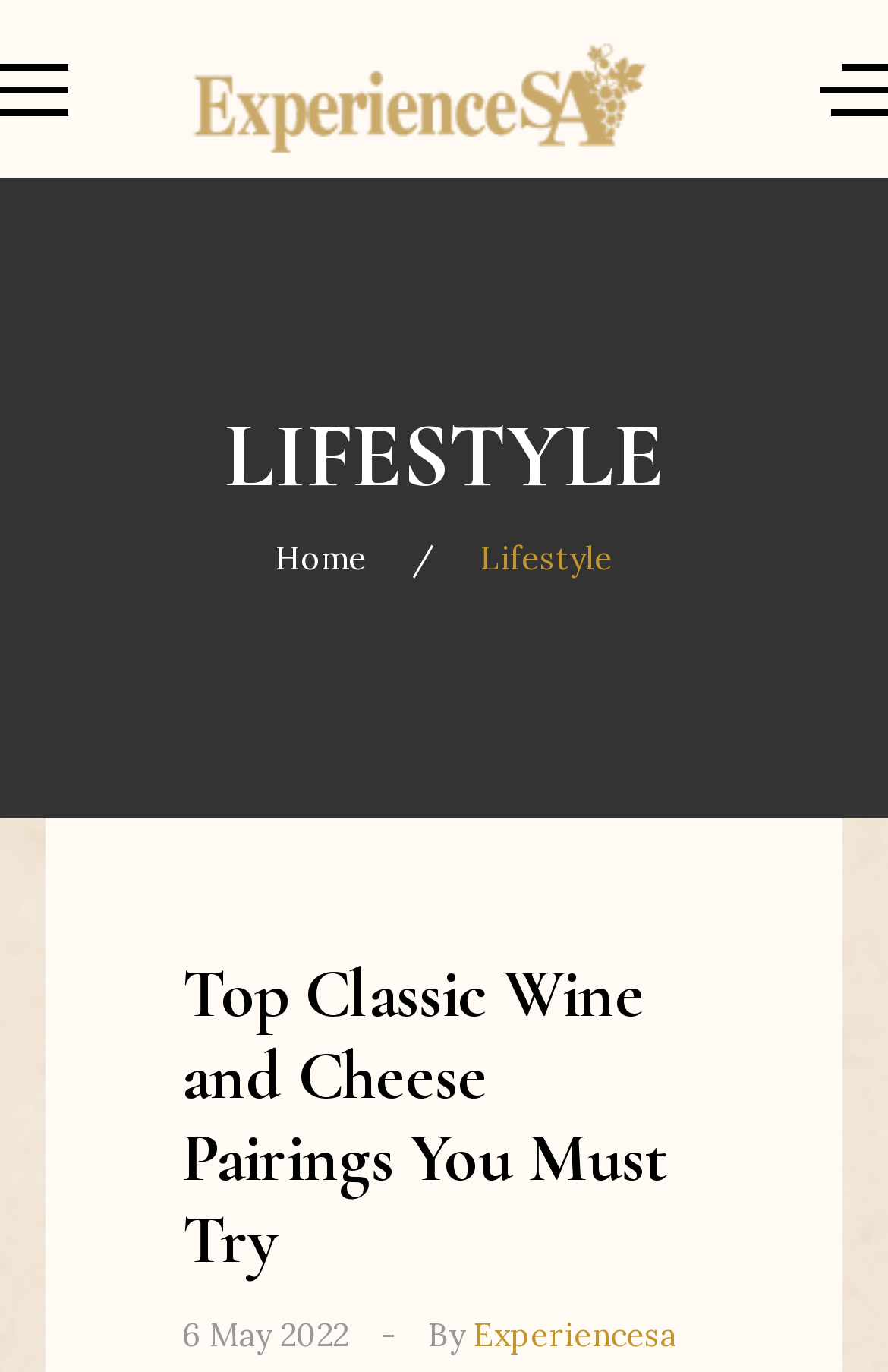When was the article published?
Please describe in detail the information shown in the image to answer the question.

I found a static text element with the text '6 May 2022' which suggests that the article was published on this date.